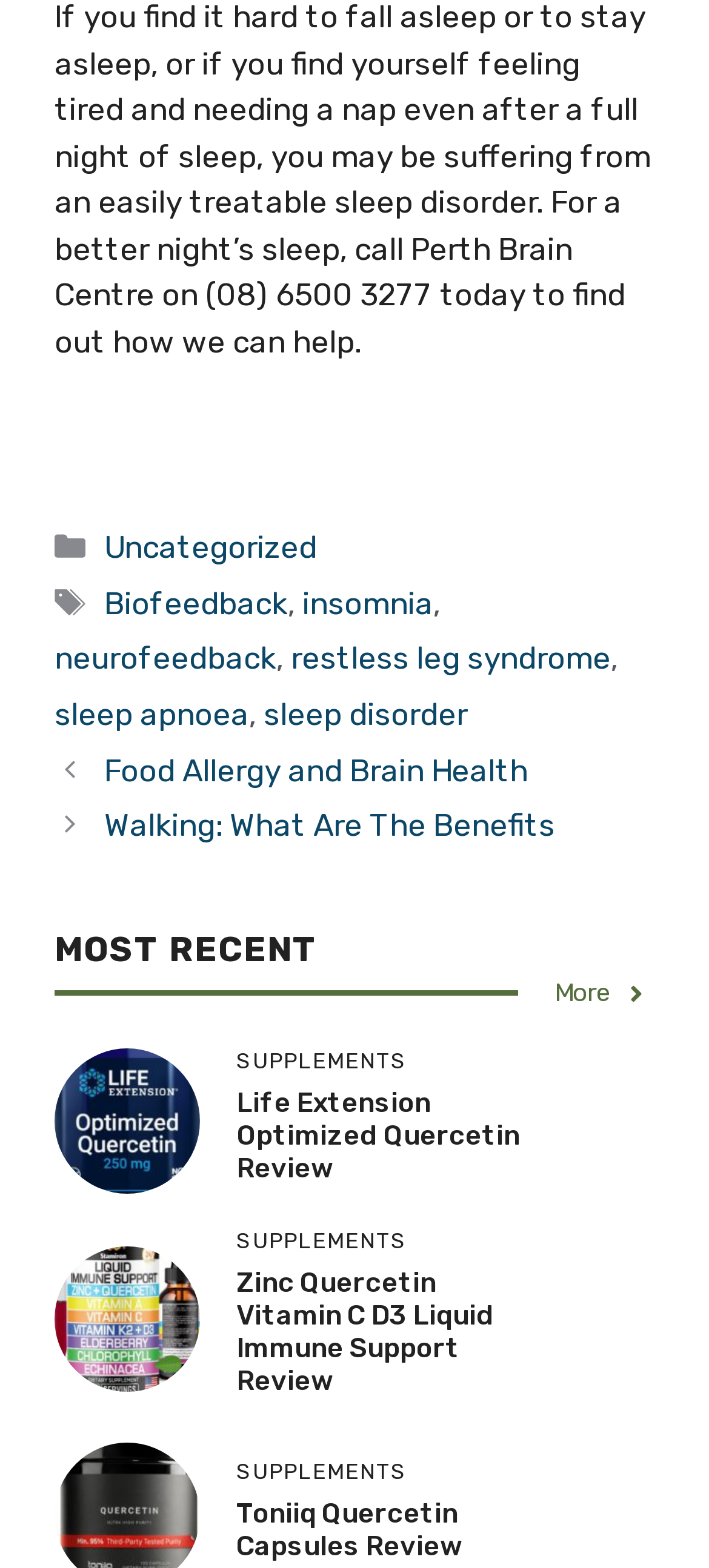Respond to the following question with a brief word or phrase:
What is the position of the link 'More'?

Bottom right